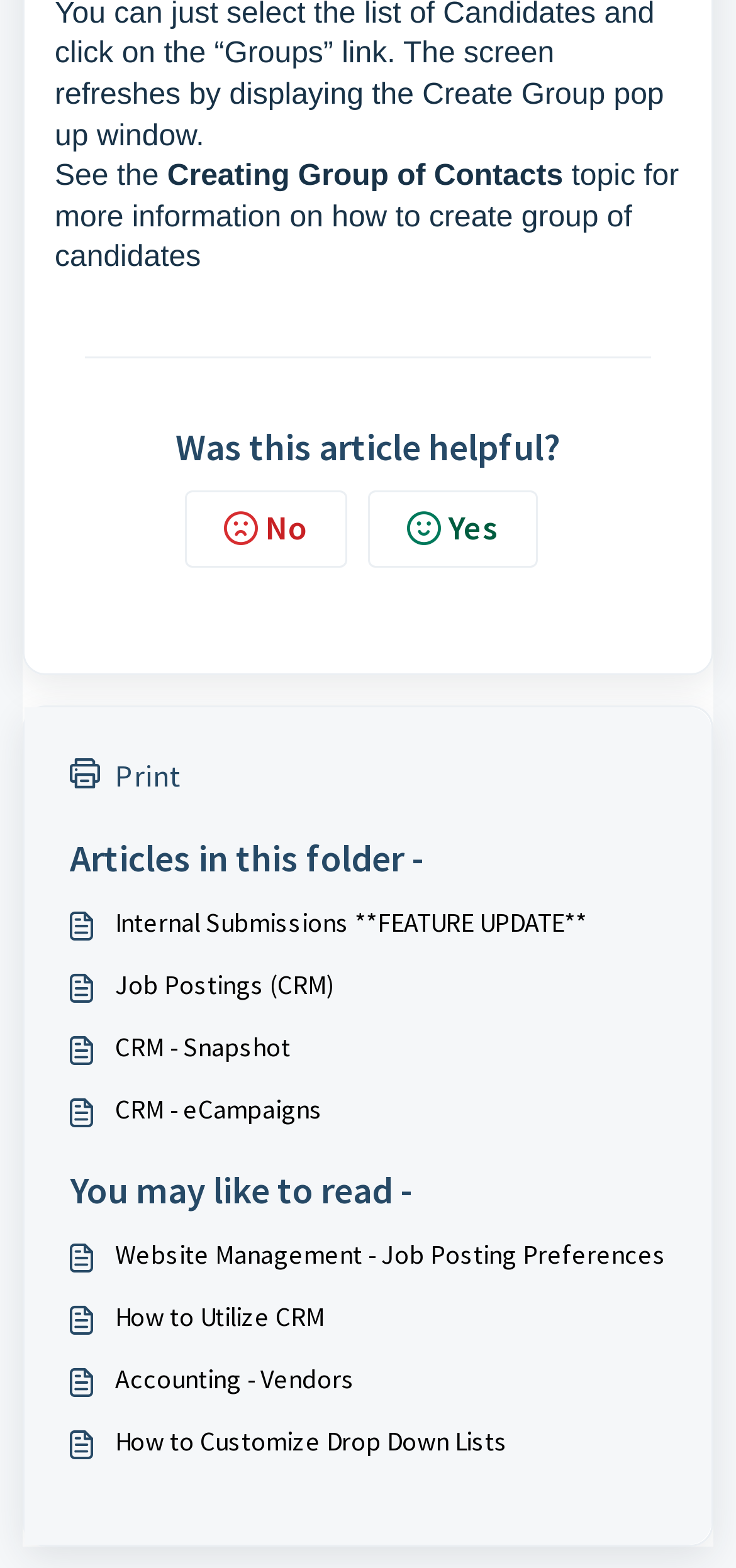Please identify the bounding box coordinates of the element that needs to be clicked to execute the following command: "Click on Website Management - Job Posting Preferences". Provide the bounding box using four float numbers between 0 and 1, formatted as [left, top, right, bottom].

[0.095, 0.787, 0.905, 0.813]